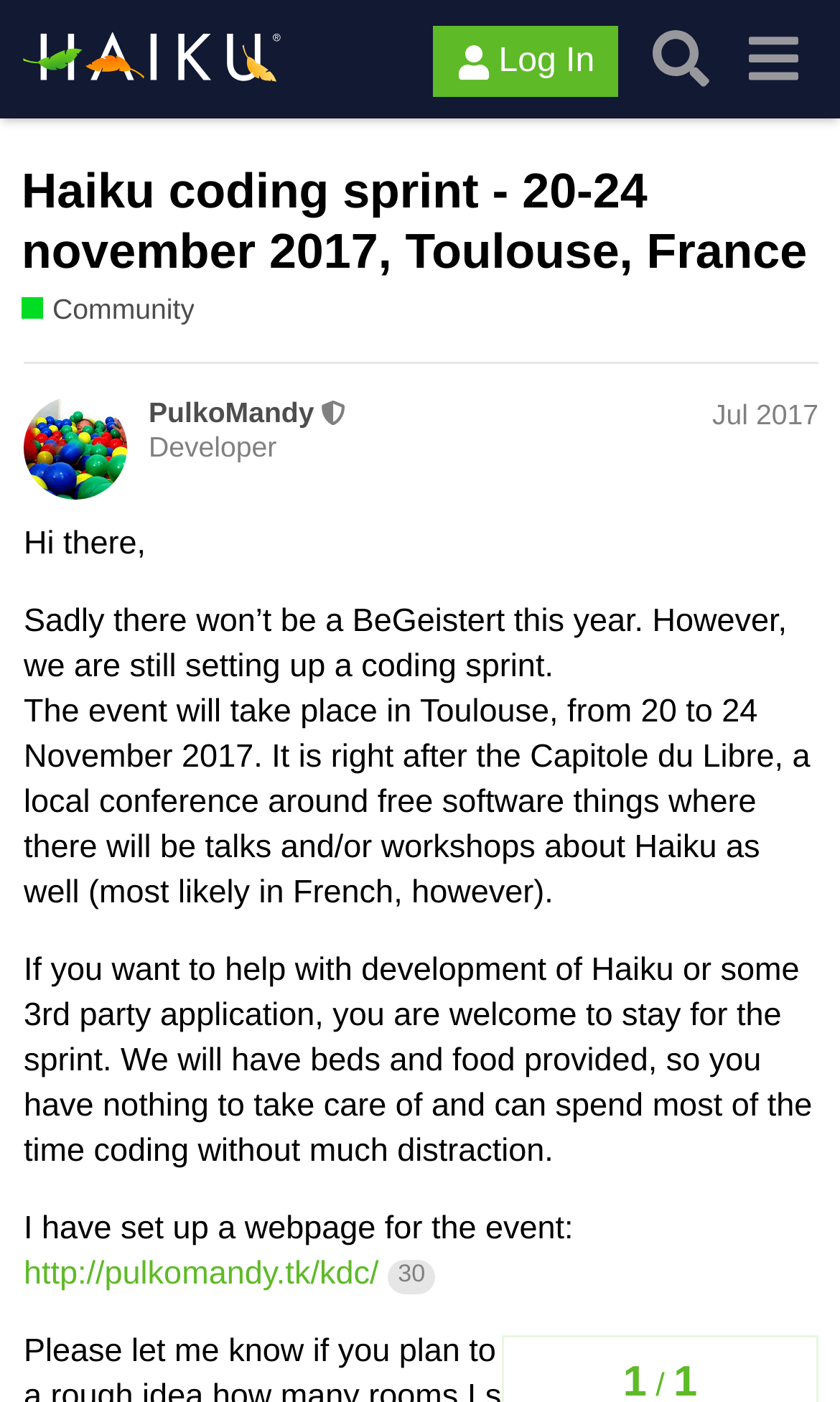Who is the moderator mentioned on the webpage?
Answer with a single word or phrase by referring to the visual content.

PulkoMandy